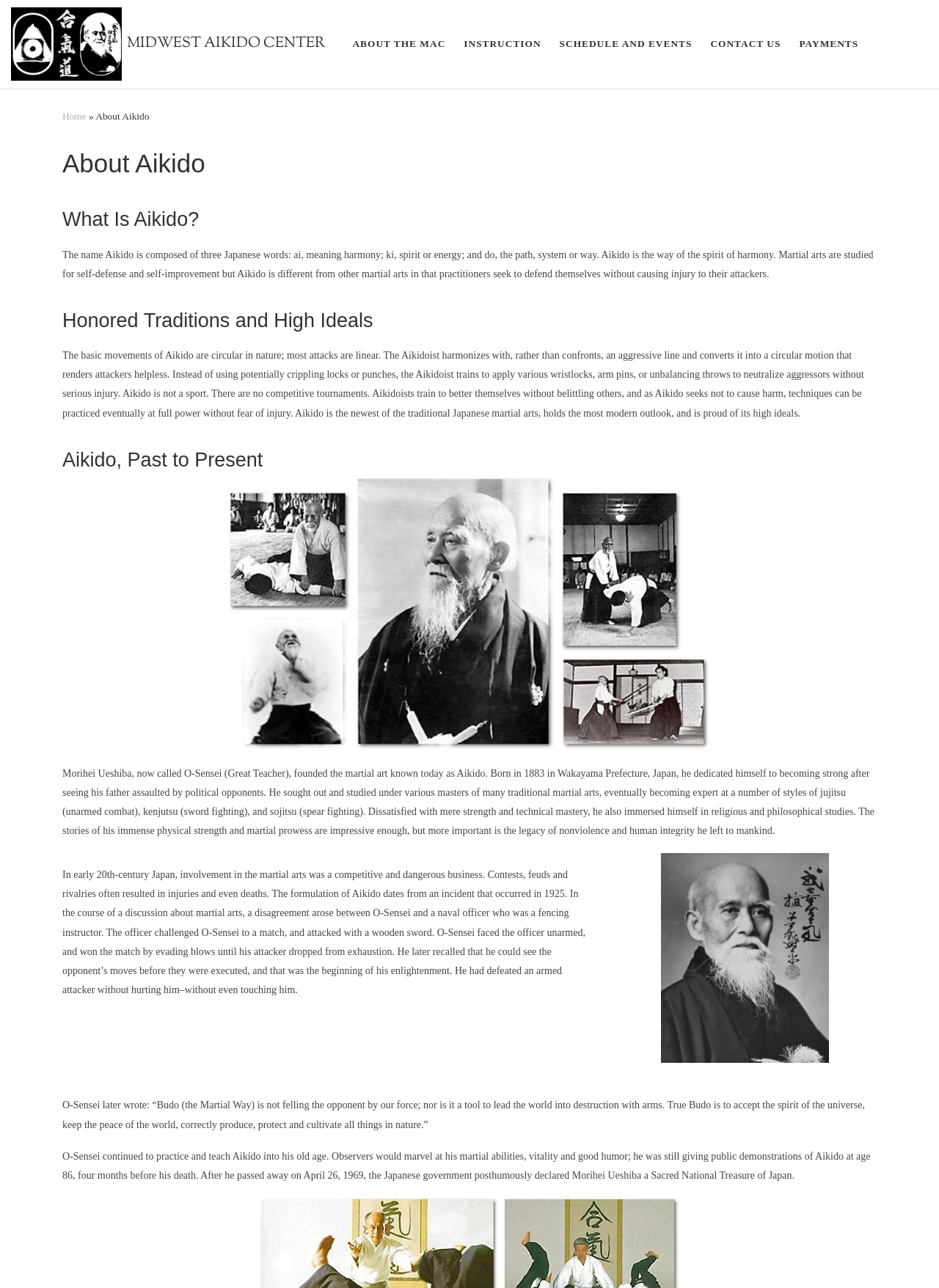Identify the bounding box coordinates of the clickable region to carry out the given instruction: "Contact 'MIDWEST AIKIDO CENTER'".

[0.752, 0.023, 0.836, 0.046]